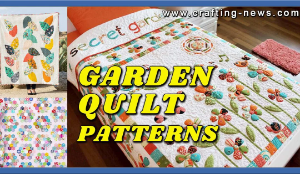Elaborate on all the key elements and details present in the image.

The image features a vibrant display of "Garden Quilt Patterns," showcasing a beautifully designed quilt adorned with colorful floral motifs, butterflies, and musical notes. The quilt lies atop a bed, complemented by a soft, cozy pillow in the background. Surrounding the main quilt design are glimpses of additional patchwork samples that emphasize an array of garden-related themes and bright colors, appealing to quilting enthusiasts and gardeners alike. The bold text “GARDEN QUILT PATTERNS” draws attention, indicating the focus on various quilting designs inspired by nature. This image serves as a visual invitation to explore and create delightful quilt patterns that celebrate the beauty of gardens.